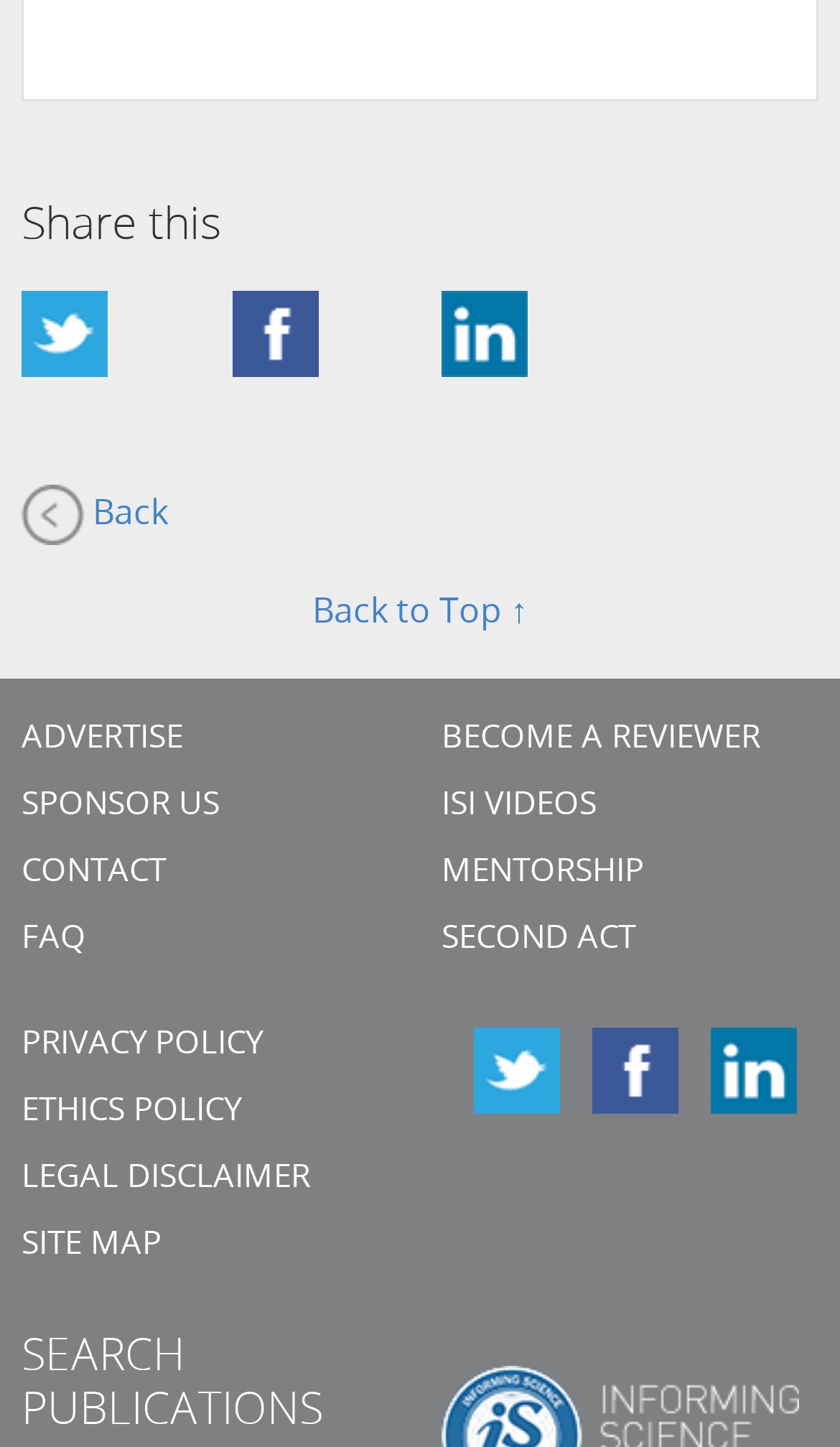Please determine the bounding box coordinates of the section I need to click to accomplish this instruction: "Click on the 'Twitter' social media icon".

[0.564, 0.71, 0.667, 0.769]